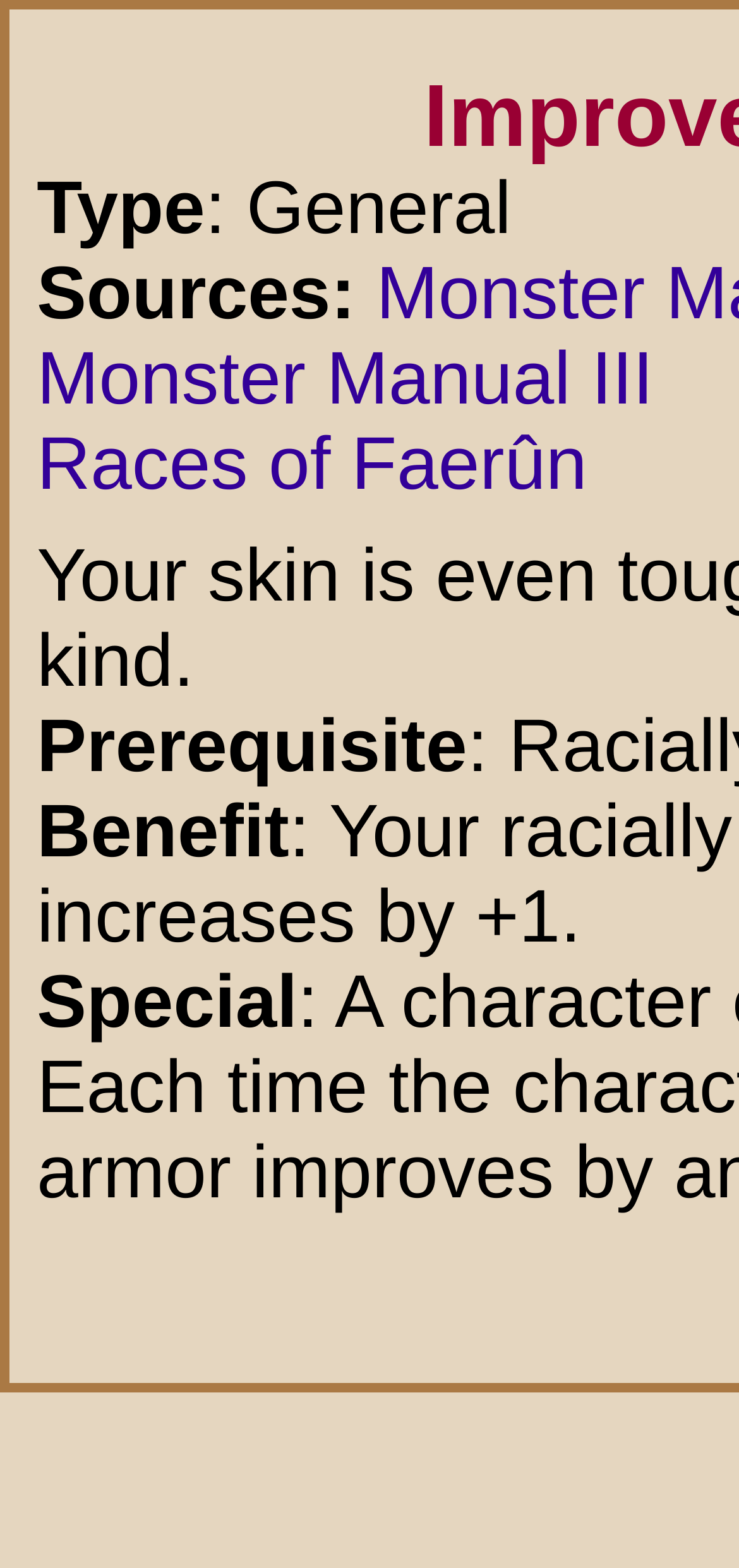How many sources are mentioned?
Refer to the image and give a detailed answer to the query.

I can see that there are two links mentioned under the 'Sources:' section, which are 'Monster Manual III' and 'Races of Faerûn', indicating that there are two sources mentioned.